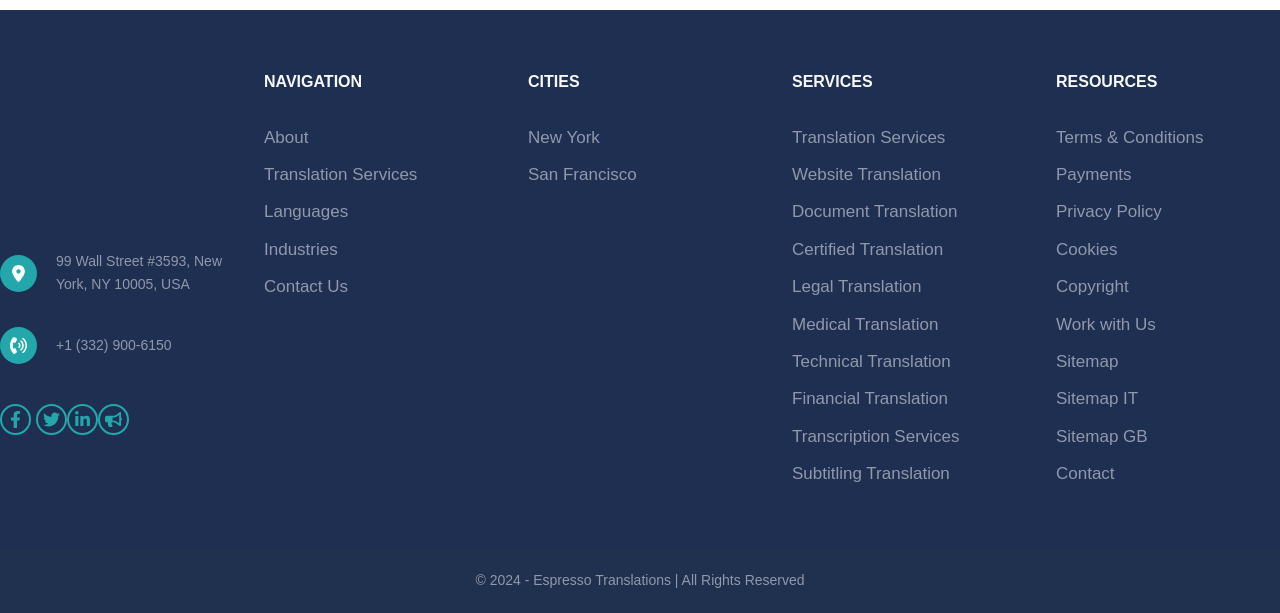Identify the bounding box coordinates of the specific part of the webpage to click to complete this instruction: "Click the About link".

[0.206, 0.208, 0.241, 0.239]